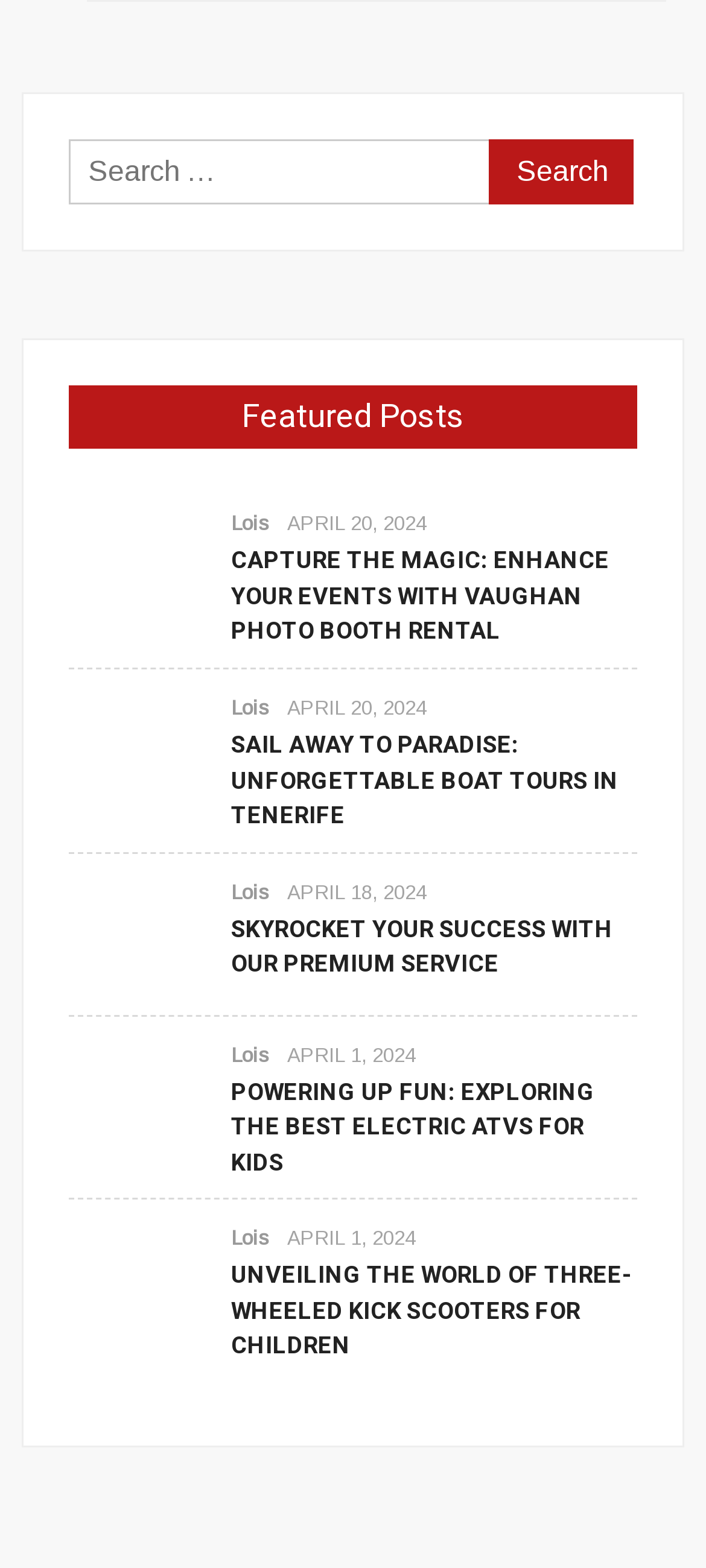Please identify the bounding box coordinates for the region that you need to click to follow this instruction: "Explore the article 'Powering Up Fun: Exploring the Best Electric ATVs for Kids'".

[0.097, 0.689, 0.276, 0.708]